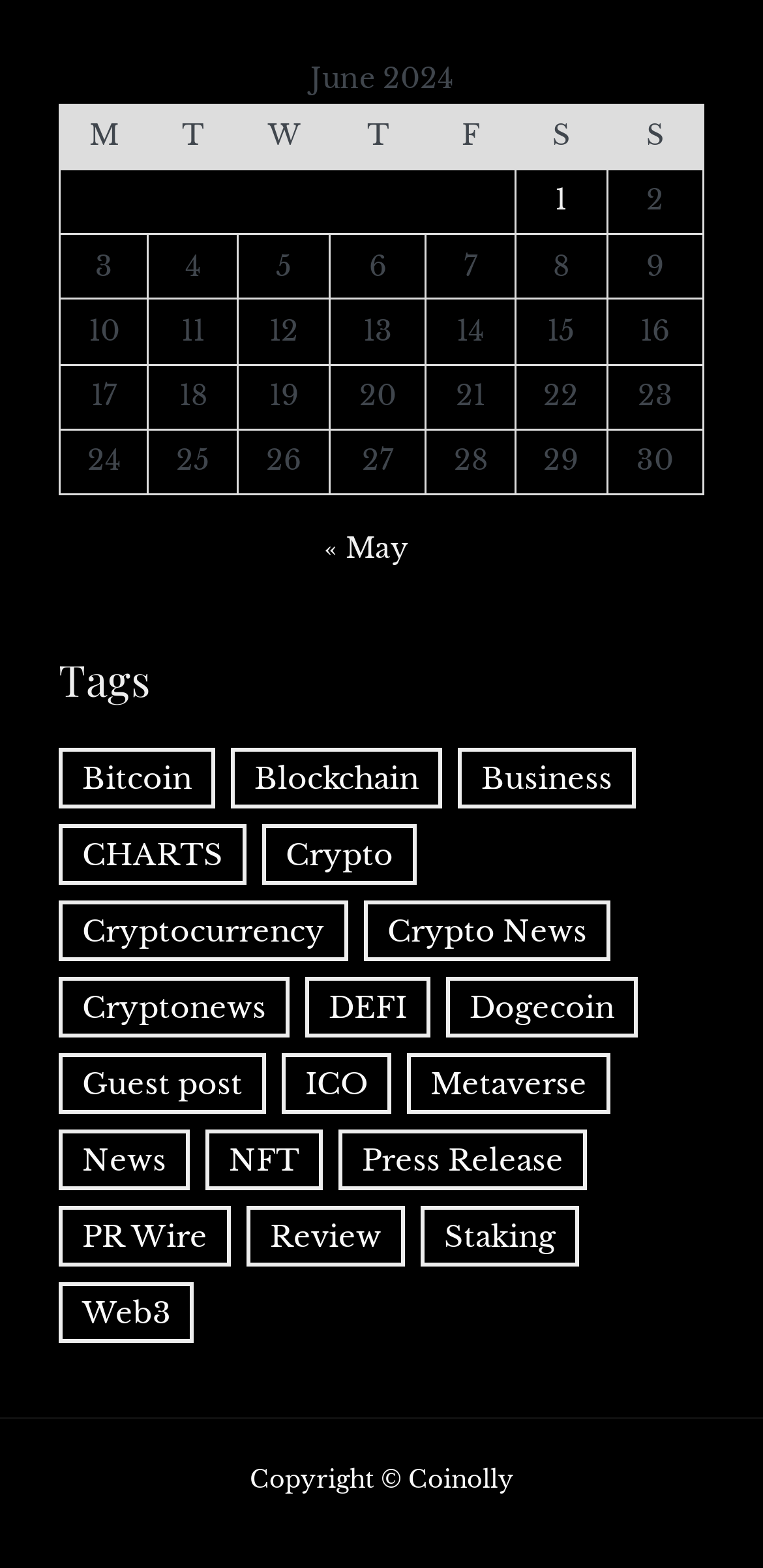Show me the bounding box coordinates of the clickable region to achieve the task as per the instruction: "View the 'Bitcoin' tag".

[0.077, 0.477, 0.282, 0.515]